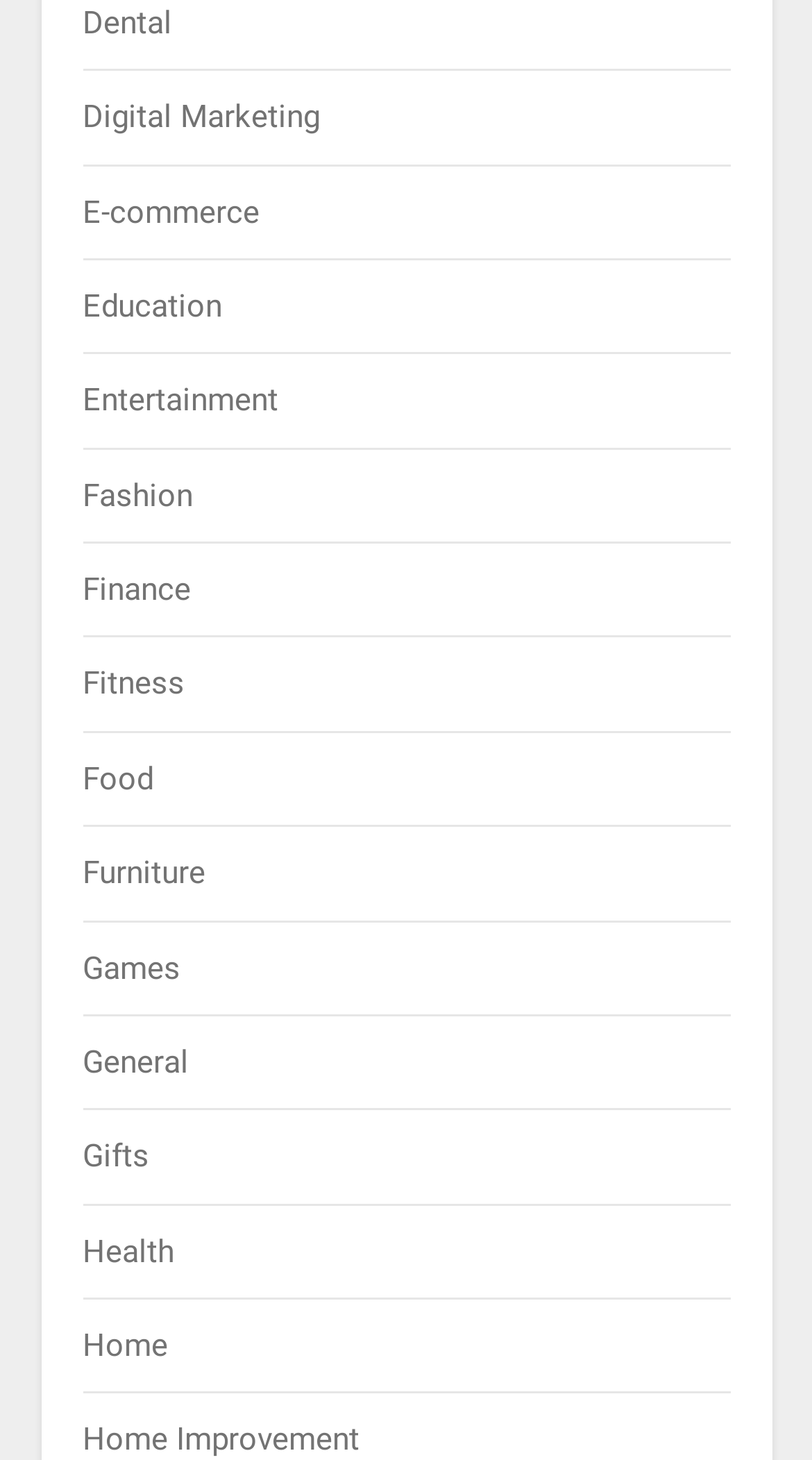Specify the bounding box coordinates of the element's region that should be clicked to achieve the following instruction: "Browse Digital Marketing". The bounding box coordinates consist of four float numbers between 0 and 1, in the format [left, top, right, bottom].

[0.101, 0.067, 0.394, 0.093]